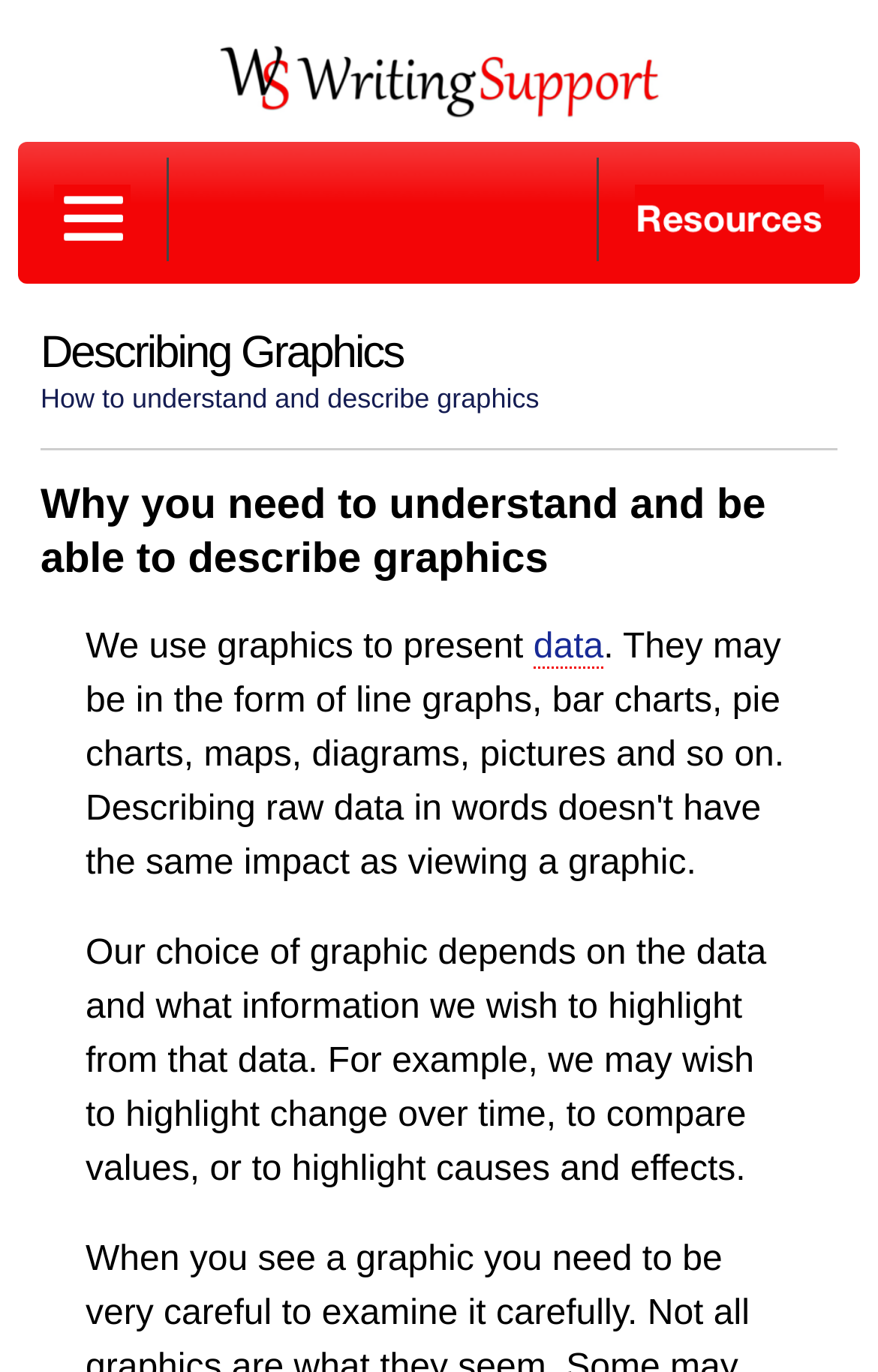What is the purpose of graphics?
Provide a comprehensive and detailed answer to the question.

According to the webpage, we use graphics to present data and highlight specific information from that data, such as change over time, comparisons, or causes and effects.